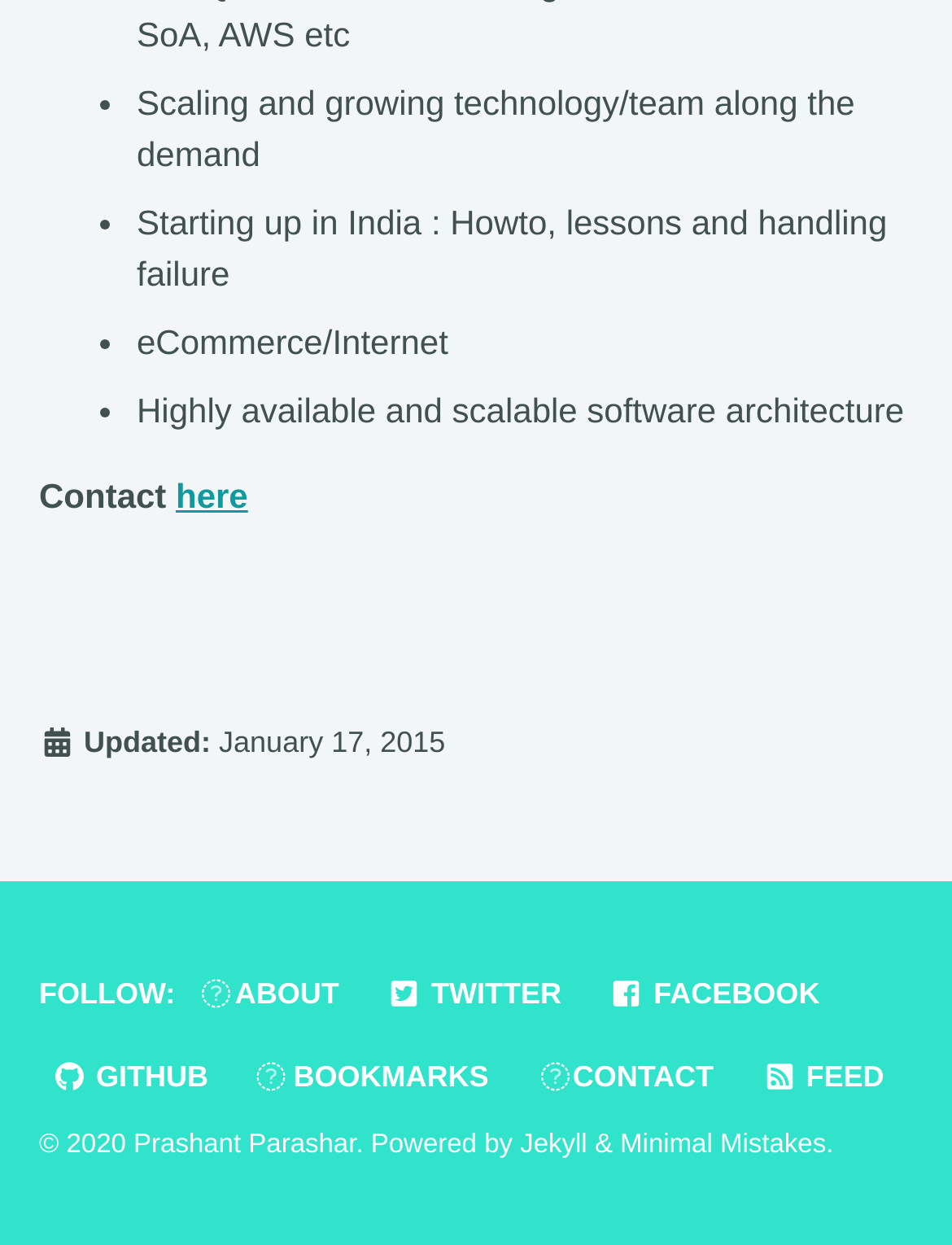Please mark the bounding box coordinates of the area that should be clicked to carry out the instruction: "Click on 'here' to contact".

[0.185, 0.382, 0.26, 0.414]